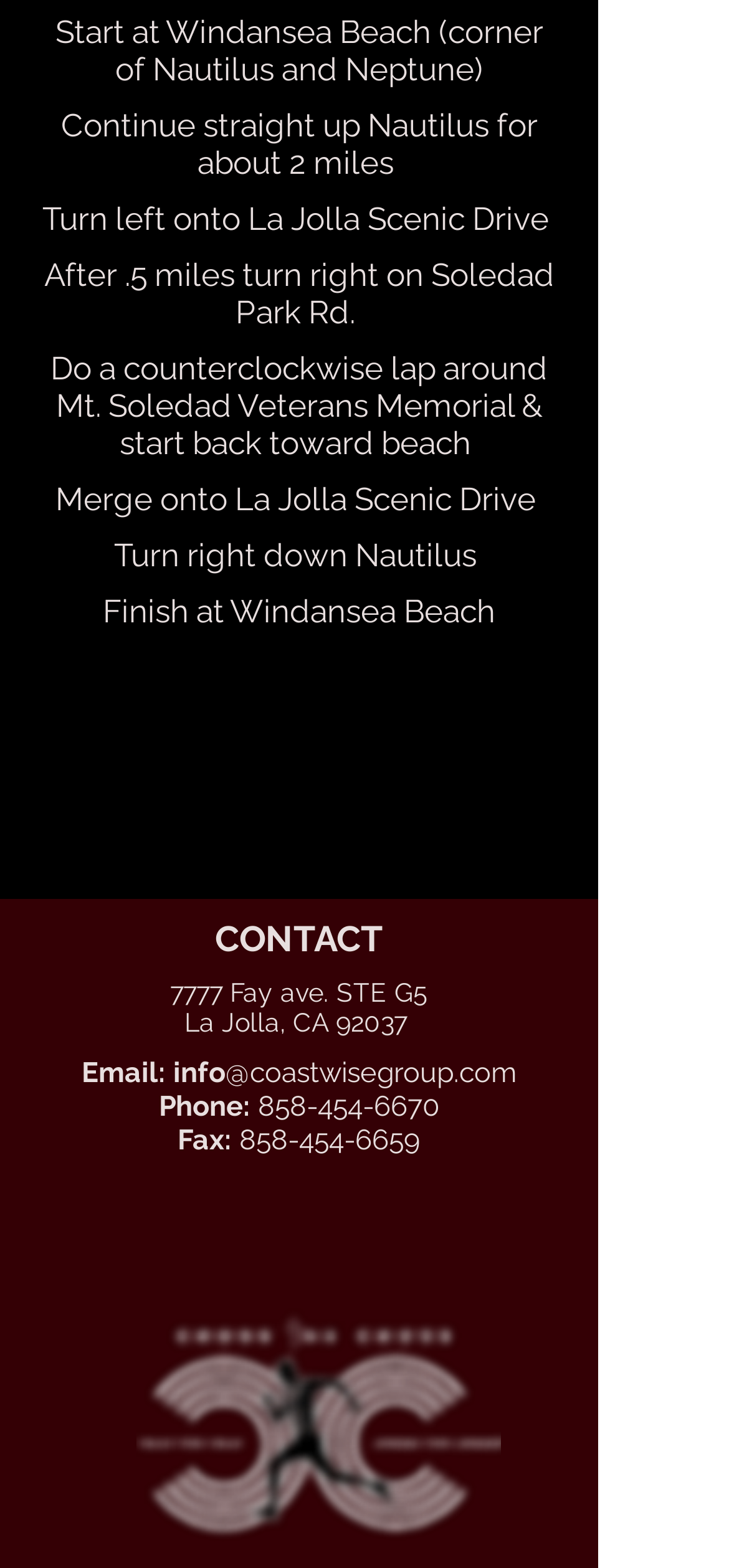How many social media links are there?
Kindly answer the question with as much detail as you can.

There are two social media links, Facebook and Instagram, which are part of the 'Social Bar' list element.